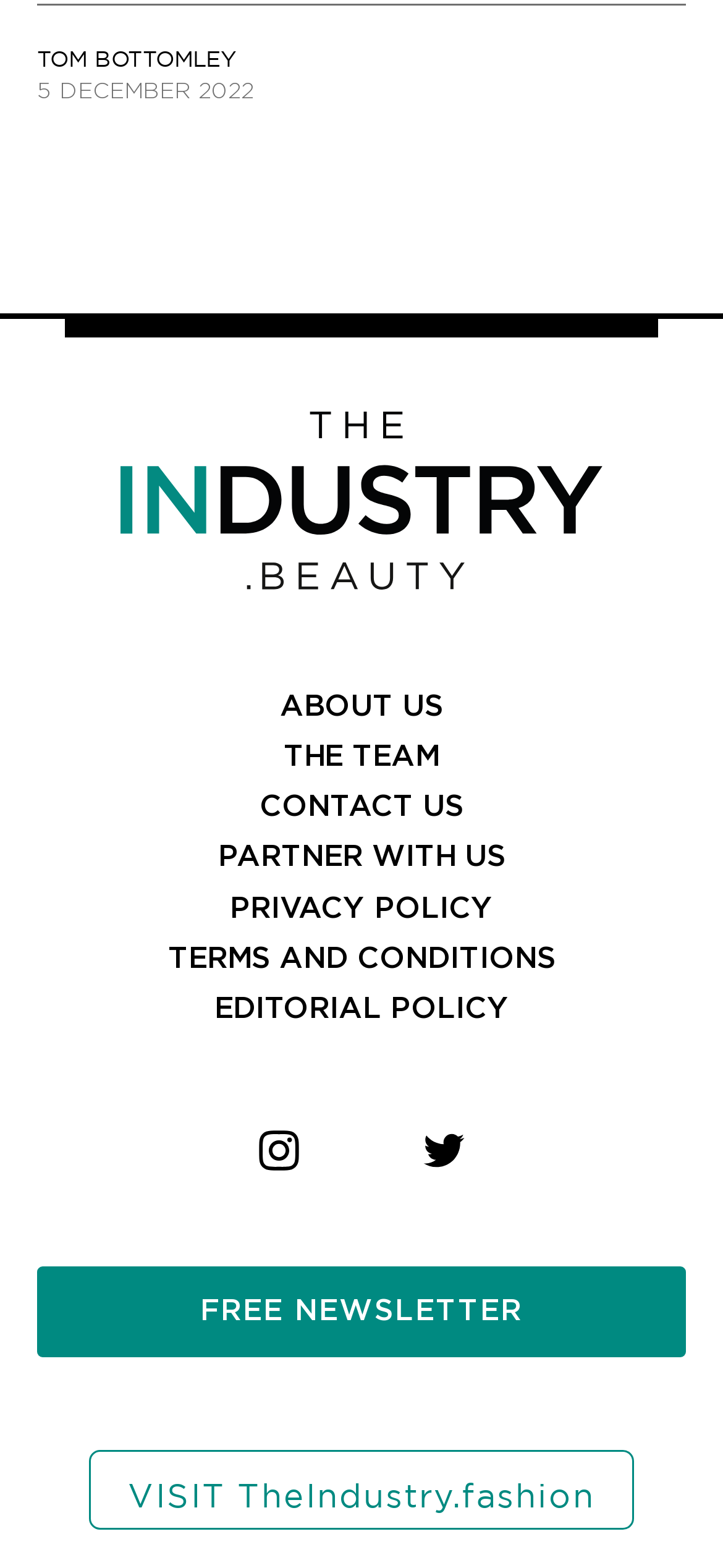Refer to the screenshot and answer the following question in detail:
How many navigation links are present?

There are six navigation links present on the webpage, which are 'ABOUT US', 'THE TEAM', 'CONTACT US', 'PARTNER WITH US', 'PRIVACY POLICY', and 'TERMS AND CONDITIONS'. These links are represented as link elements with bounding box coordinates indicating their positions on the webpage.